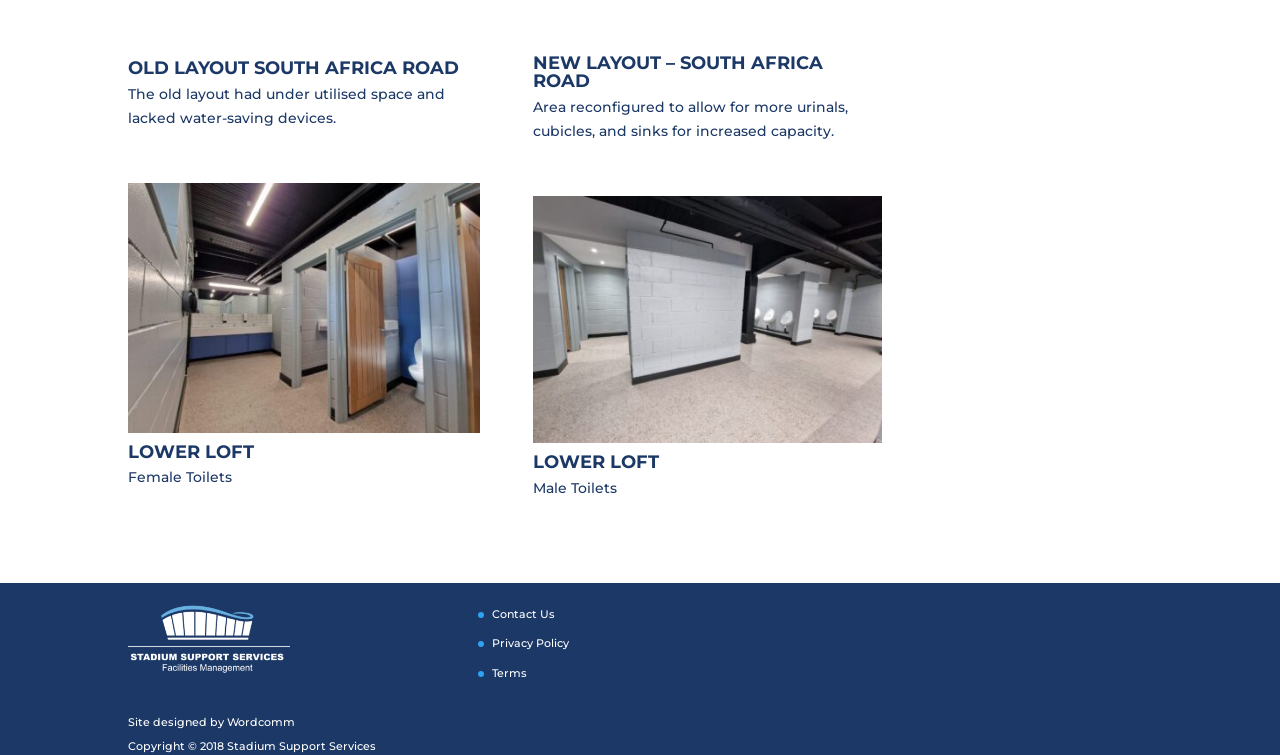Please determine the bounding box of the UI element that matches this description: title="Lower Loft". The coordinates should be given as (top-left x, top-left y, bottom-right x, bottom-right y), with all values between 0 and 1.

[0.416, 0.569, 0.689, 0.593]